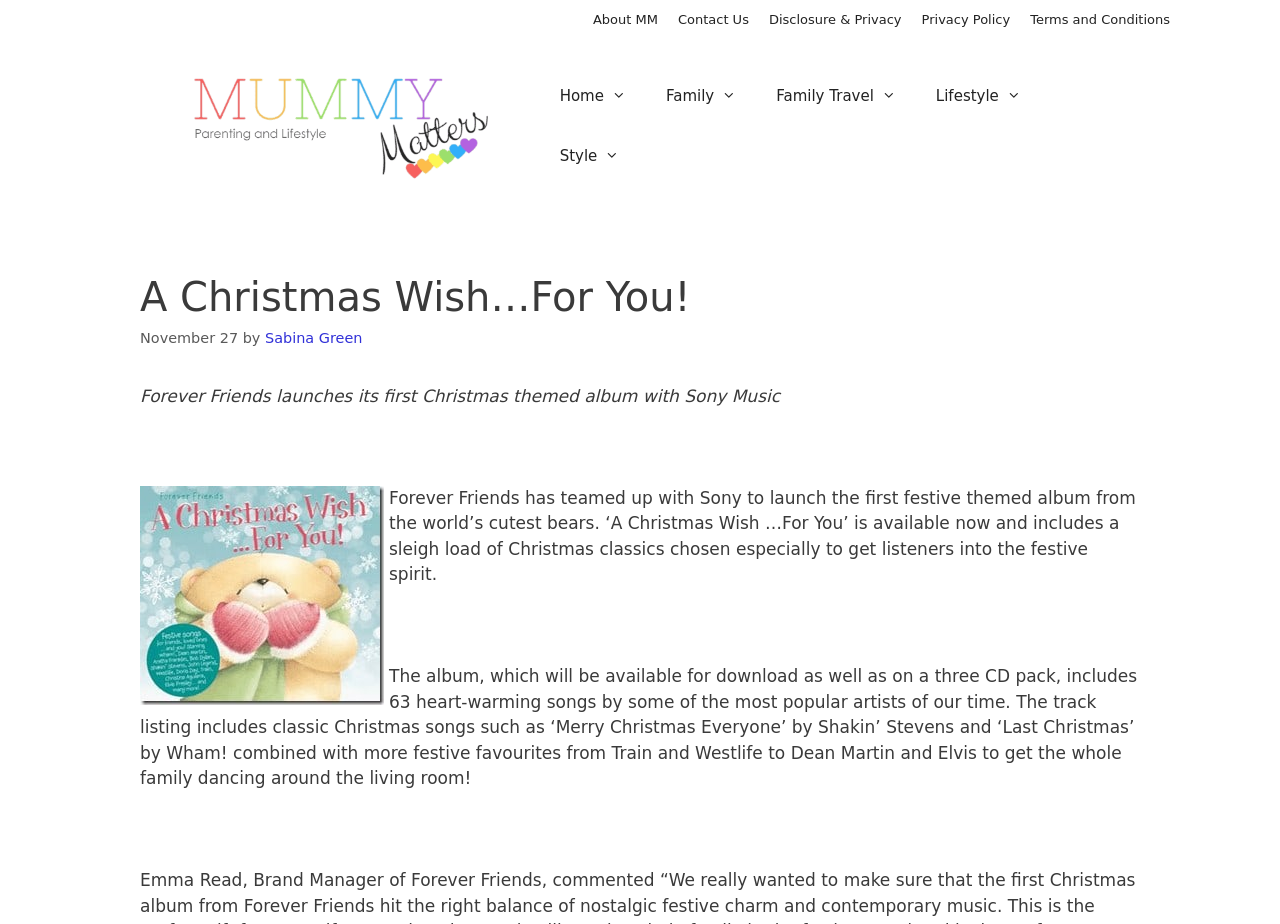Find the bounding box coordinates for the area that must be clicked to perform this action: "Visit the 'Home' page".

[0.422, 0.072, 0.505, 0.136]